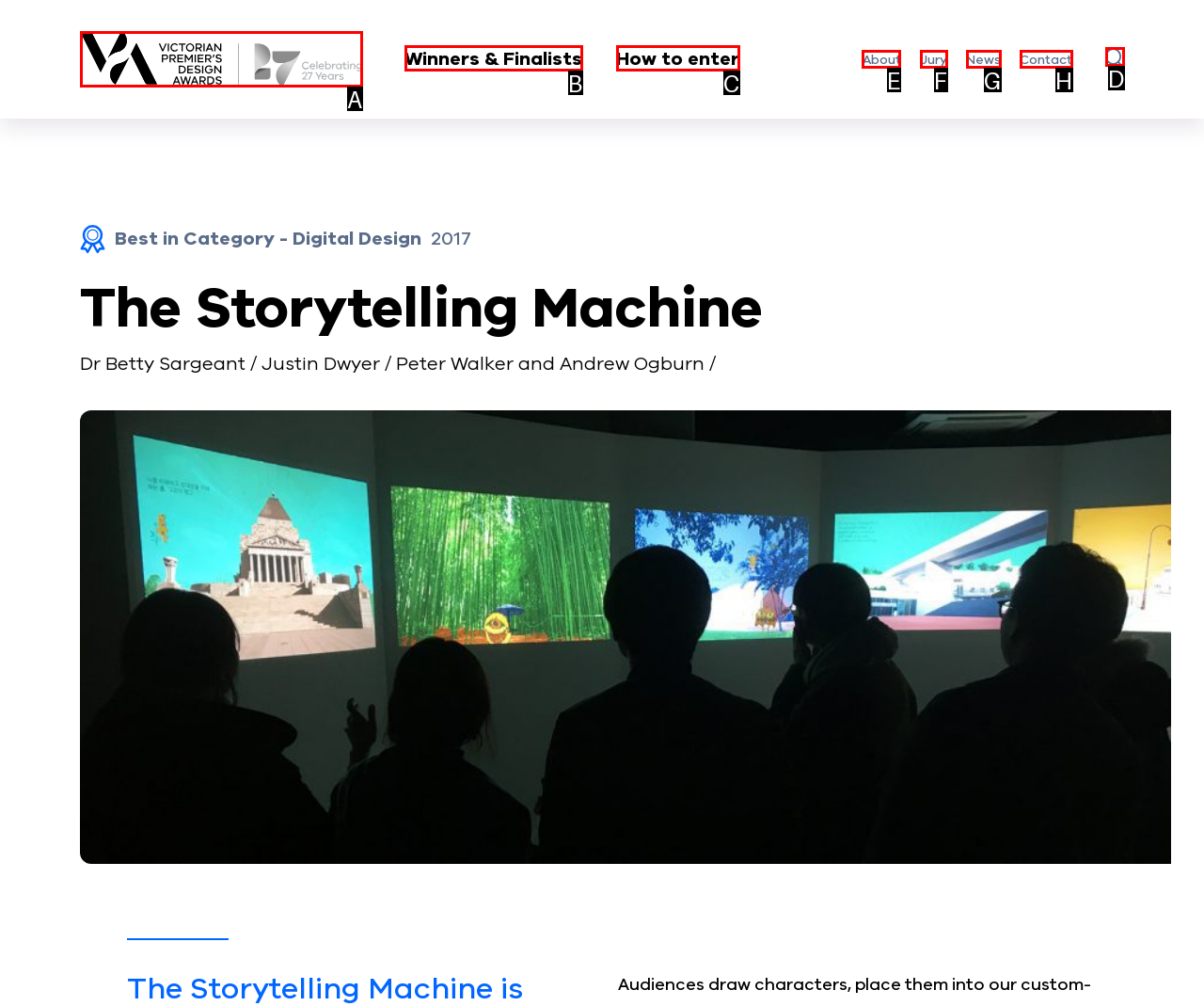For the given instruction: View the IADW Family Gallery, determine which boxed UI element should be clicked. Answer with the letter of the corresponding option directly.

None